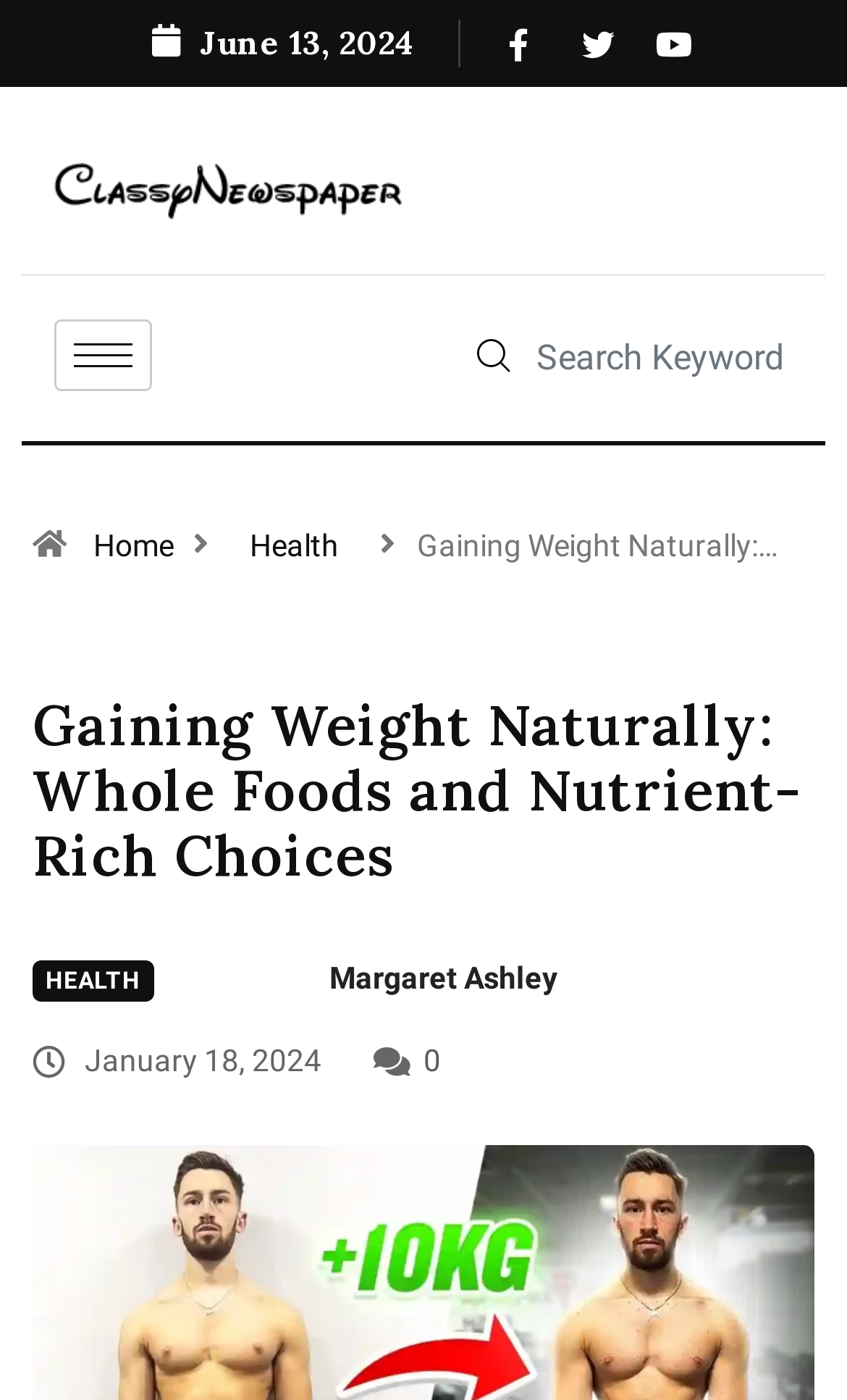Could you indicate the bounding box coordinates of the region to click in order to complete this instruction: "Click on the hamburger icon".

[0.064, 0.228, 0.179, 0.279]